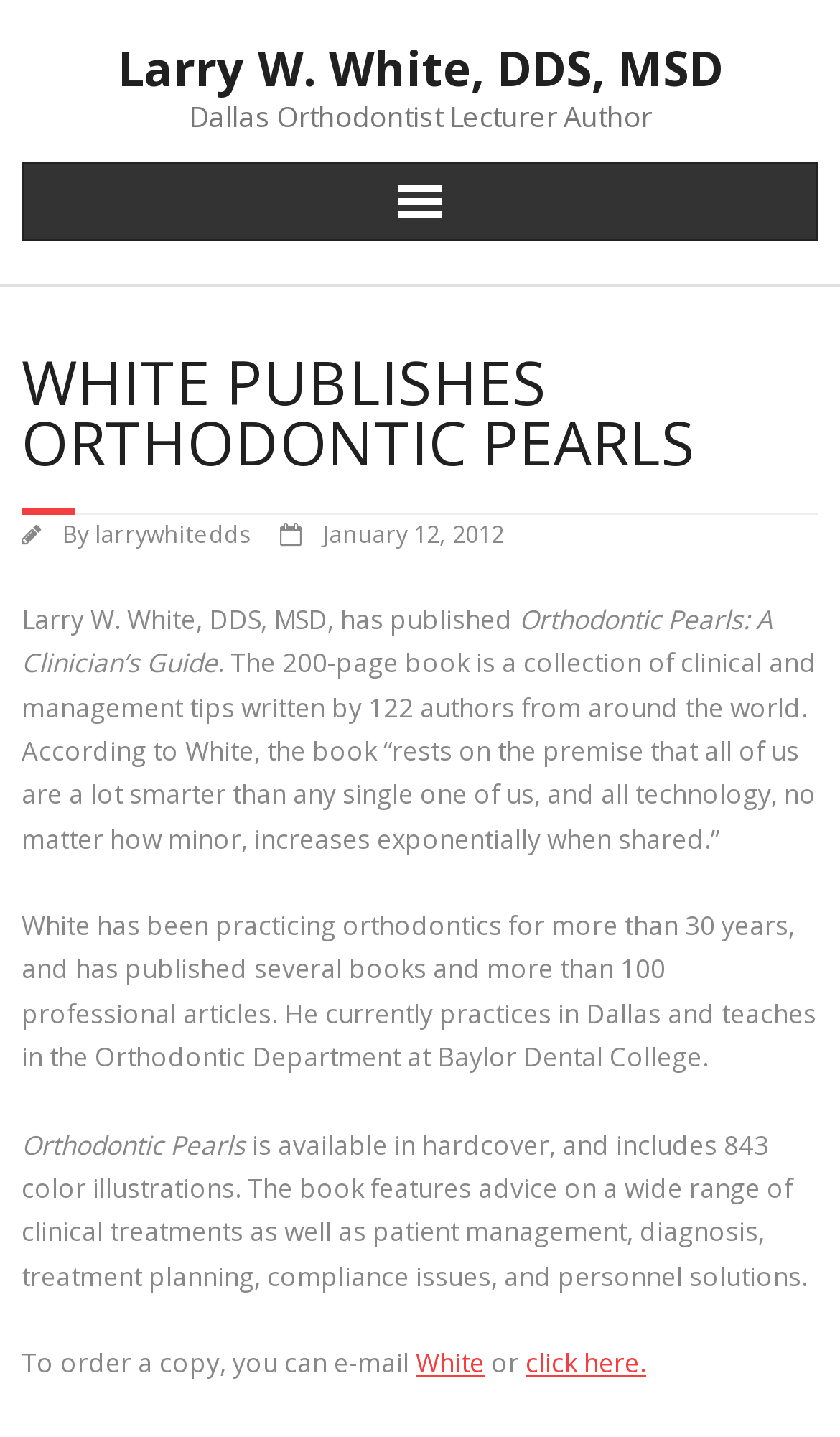Based on the element description: "White", identify the UI element and provide its bounding box coordinates. Use four float numbers between 0 and 1, [left, top, right, bottom].

[0.495, 0.936, 0.577, 0.961]